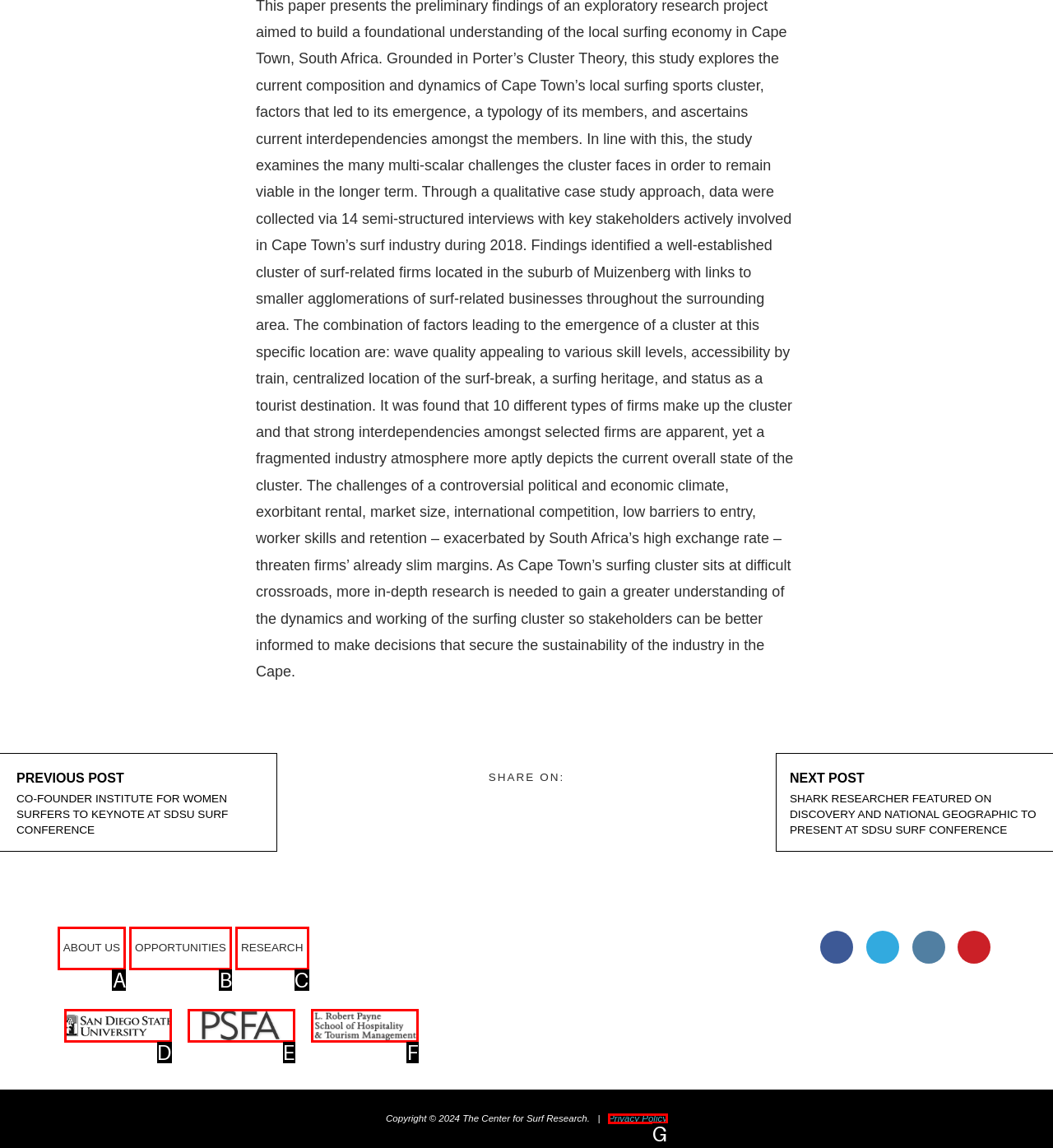Using the description: San Diego State University, find the best-matching HTML element. Indicate your answer with the letter of the chosen option.

D